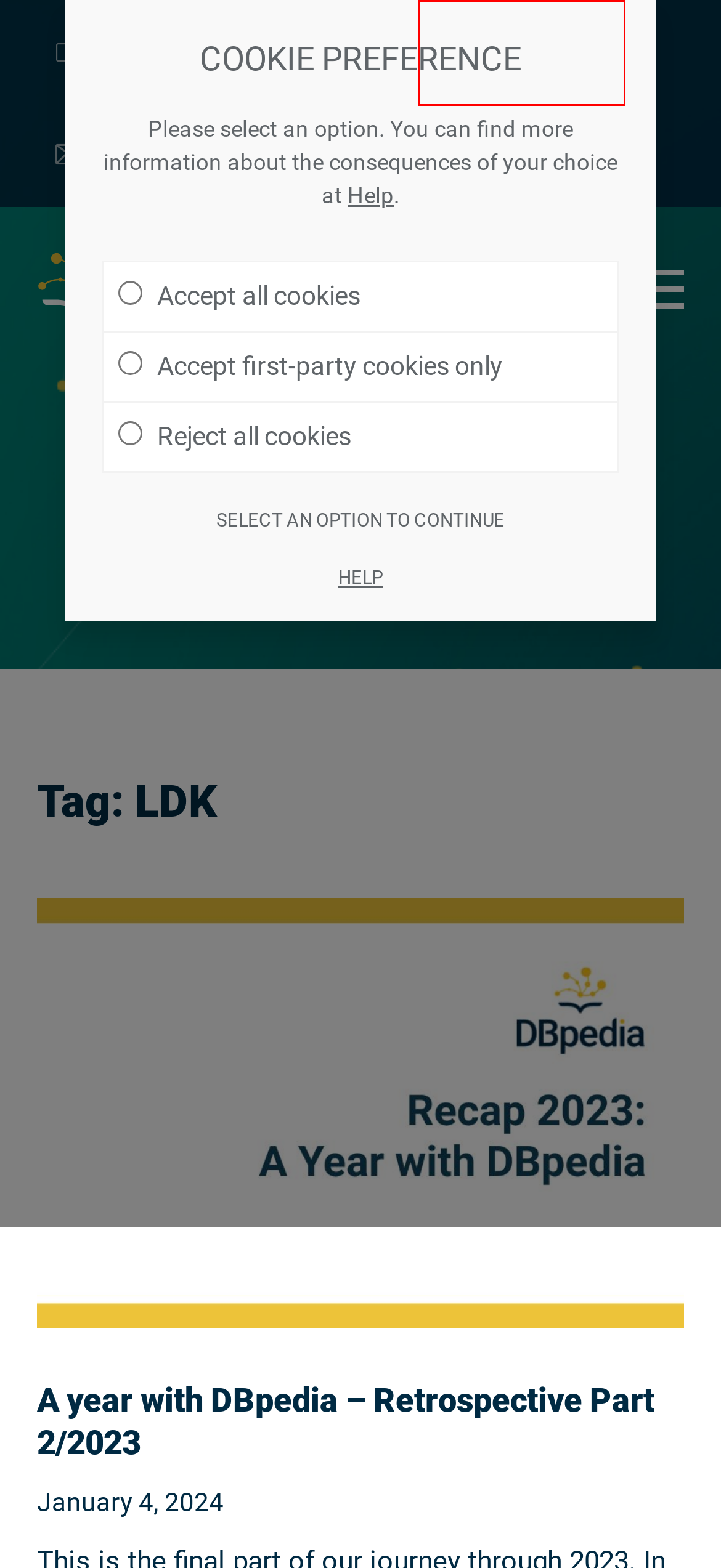You are given a screenshot of a webpage with a red rectangle bounding box around an element. Choose the best webpage description that matches the page after clicking the element in the bounding box. Here are the candidates:
A. DBpedia Forum
B. About DBpedia - DBpedia Association
C. Events Archive - DBpedia Association
D. PhD Program - DBpedia Association
E. Blog - DBpedia Association
F. Log In ‹ DBpedia Association — WordPress
G. A year with DBpedia – Retrospective Part 2/2023 - DBpedia Association
H. Home - DBpedia Association

B